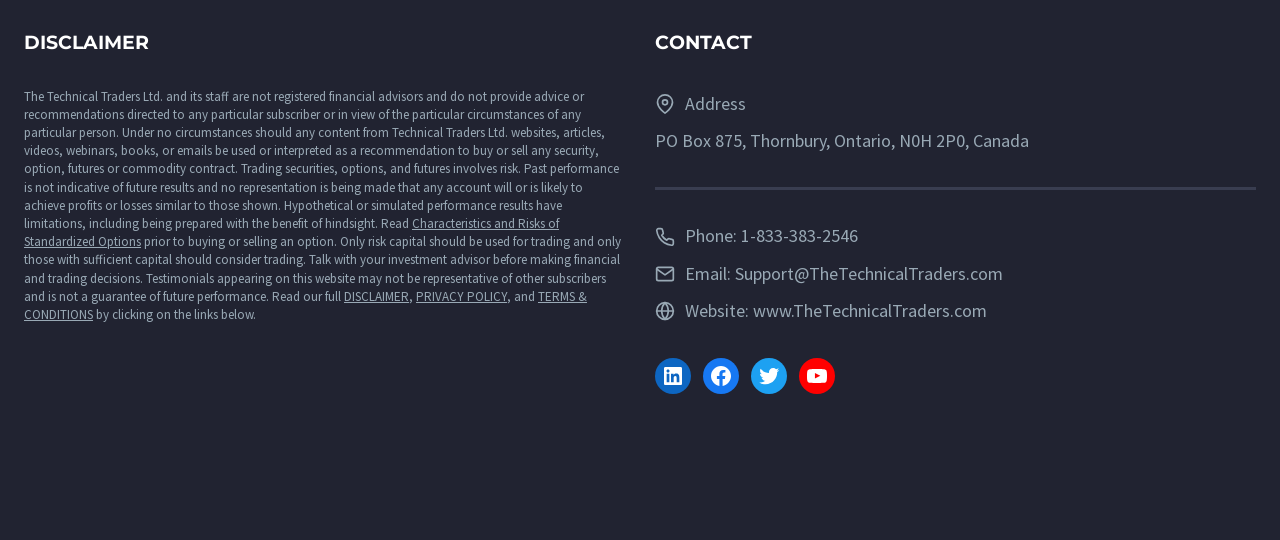Use a single word or phrase to respond to the question:
What is the phone number to contact the company?

1-833-383-2546